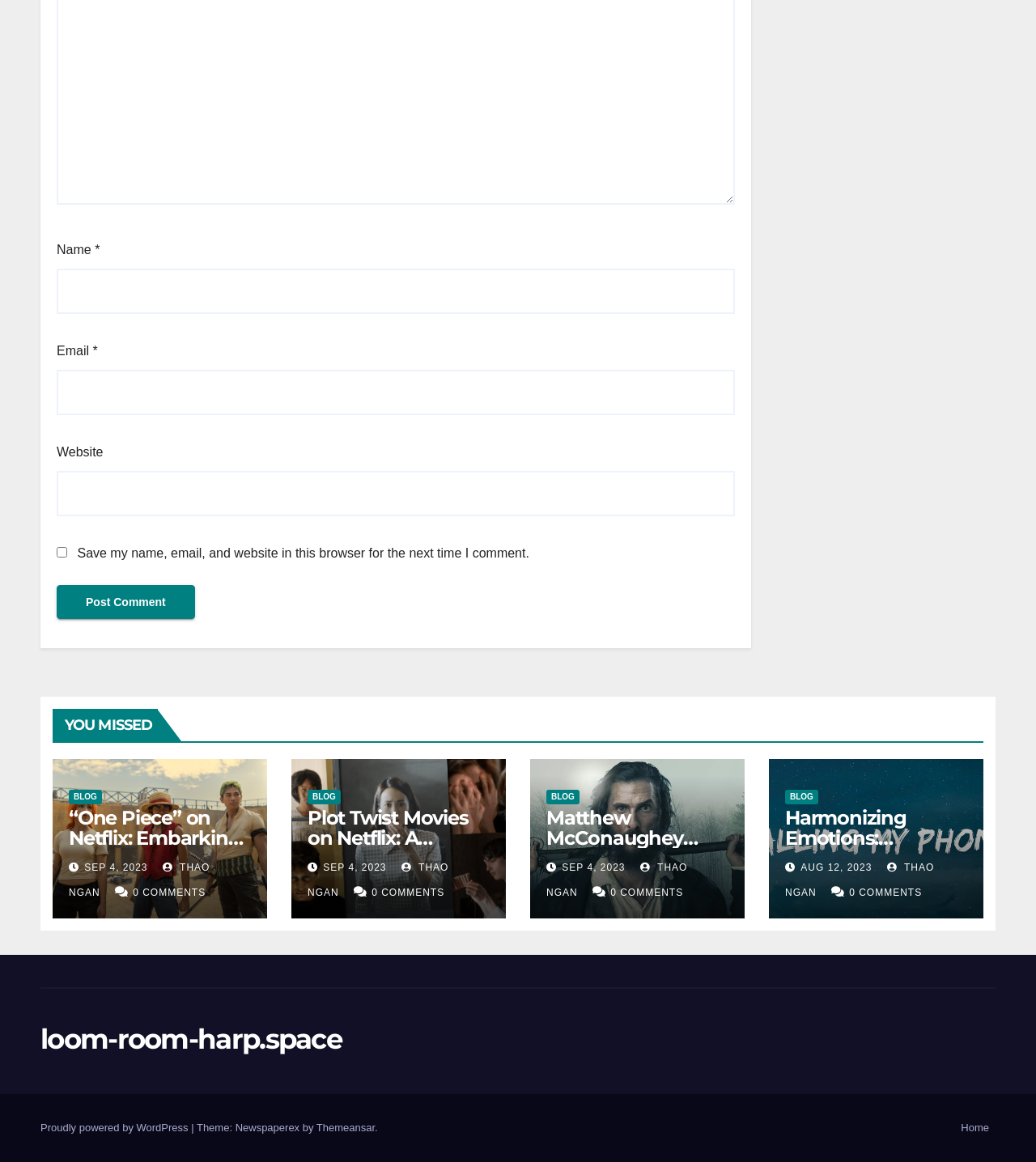Identify the bounding box coordinates of the part that should be clicked to carry out this instruction: "Click on the 'Post Comment' button".

[0.055, 0.503, 0.188, 0.533]